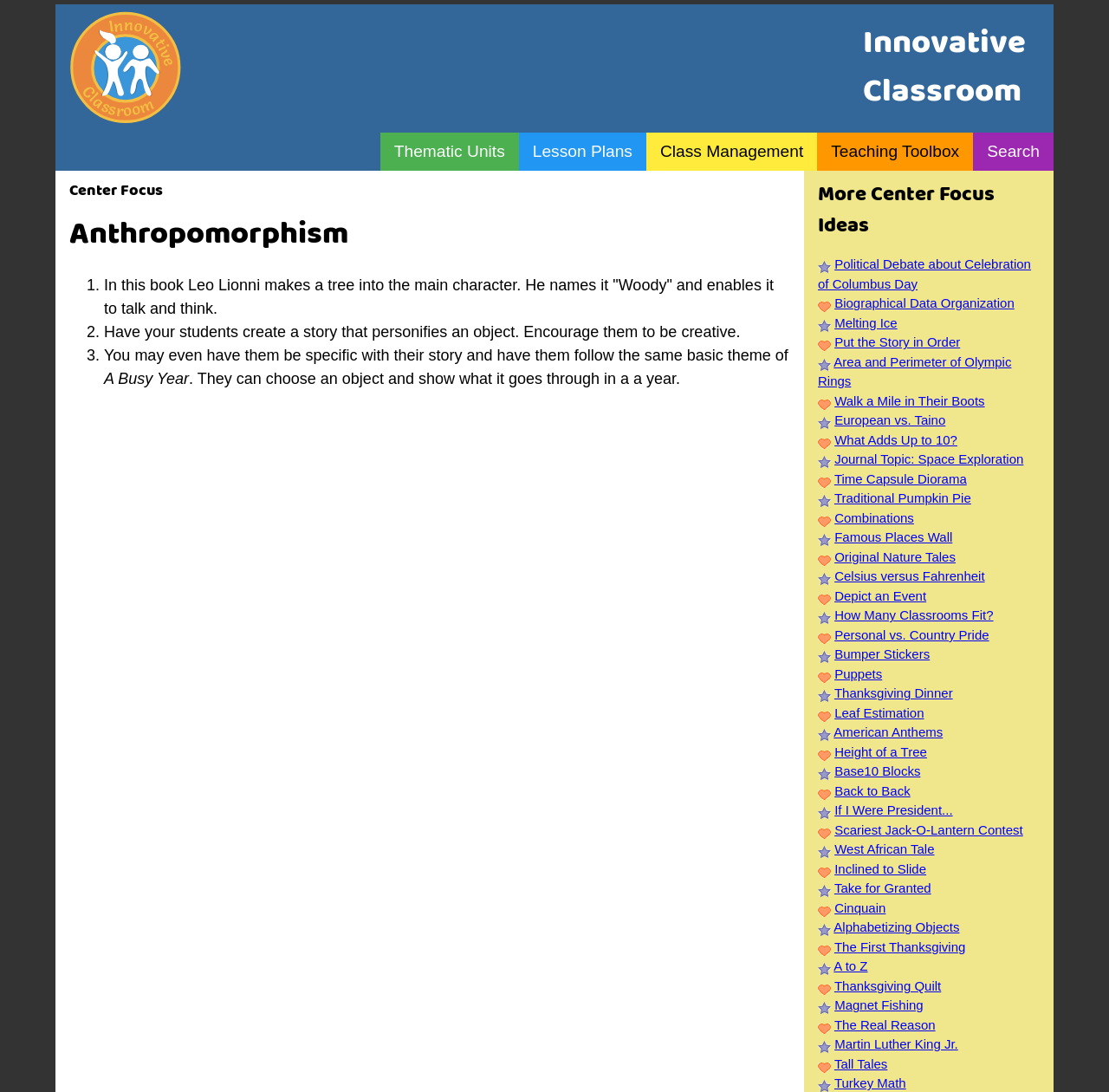Please identify the bounding box coordinates of the element that needs to be clicked to execute the following command: "Click the 'Innovative Classroom' link". Provide the bounding box using four float numbers between 0 and 1, formatted as [left, top, right, bottom].

[0.318, 0.121, 0.343, 0.134]